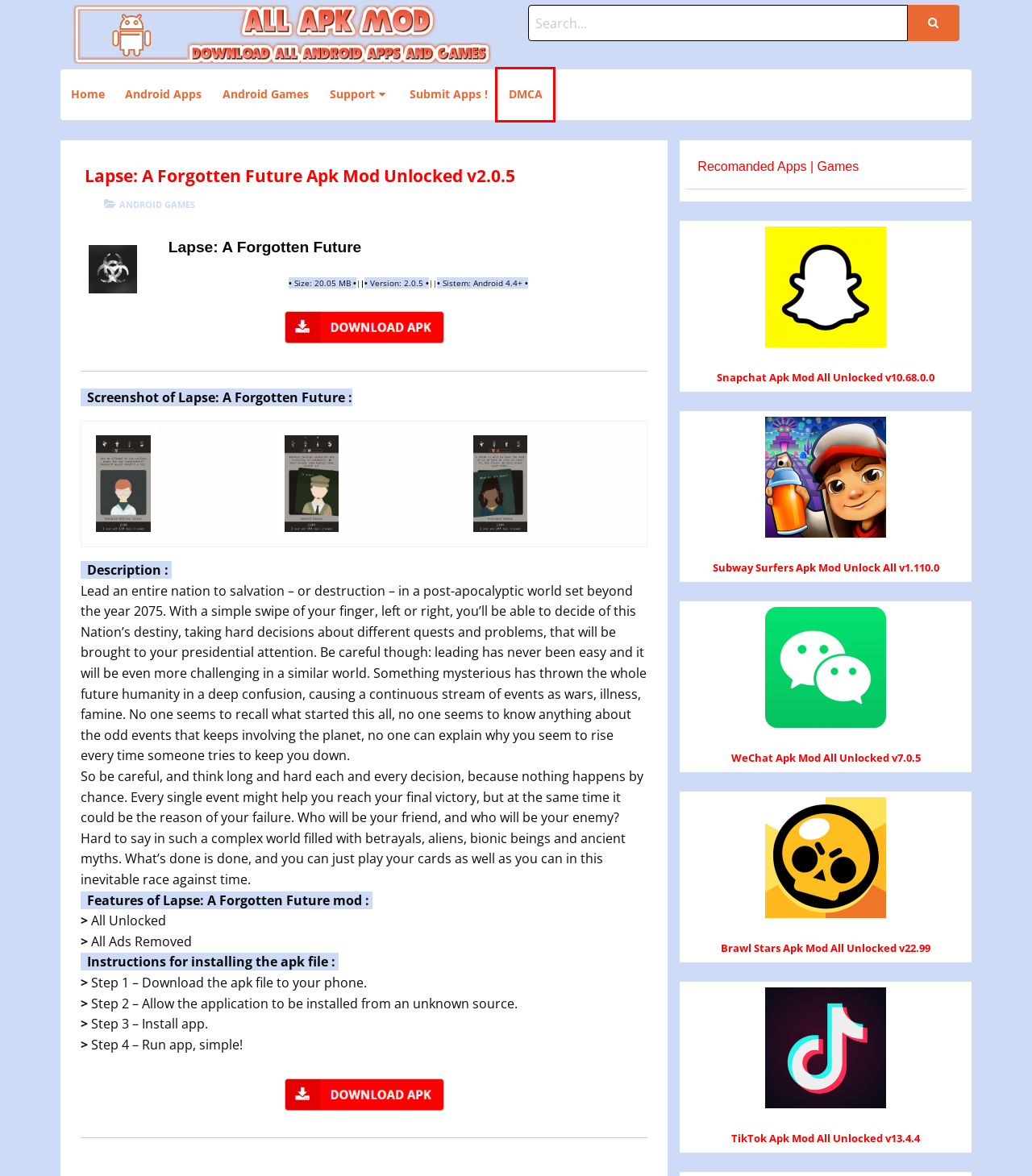You are given a screenshot of a webpage with a red rectangle bounding box around a UI element. Select the webpage description that best matches the new webpage after clicking the element in the bounding box. Here are the candidates:
A. Subway Surfers Apk Mod Unlock All v1.110.0 ⋆ All Apk Mod
B. WeChat Apk Mod All Unlocked v7.0.5 ⋆ All Apk Mod
C. Official DMCA Copyright Infringement Notification ⋆ All Apk Mod
D. Snapchat Apk Mod All Unlocked v10.68.0.0 ⋆ All Apk Mod
E. All Apk Mod ⋆ Download All Android Apps and Games
F. Submit Apps ⋆ All Apk Mod
G. TikTok Apk Mod All Unlocked v13.4.4 ⋆ All Apk Mod
H. Contact Us ⋆ All Apk Mod

C